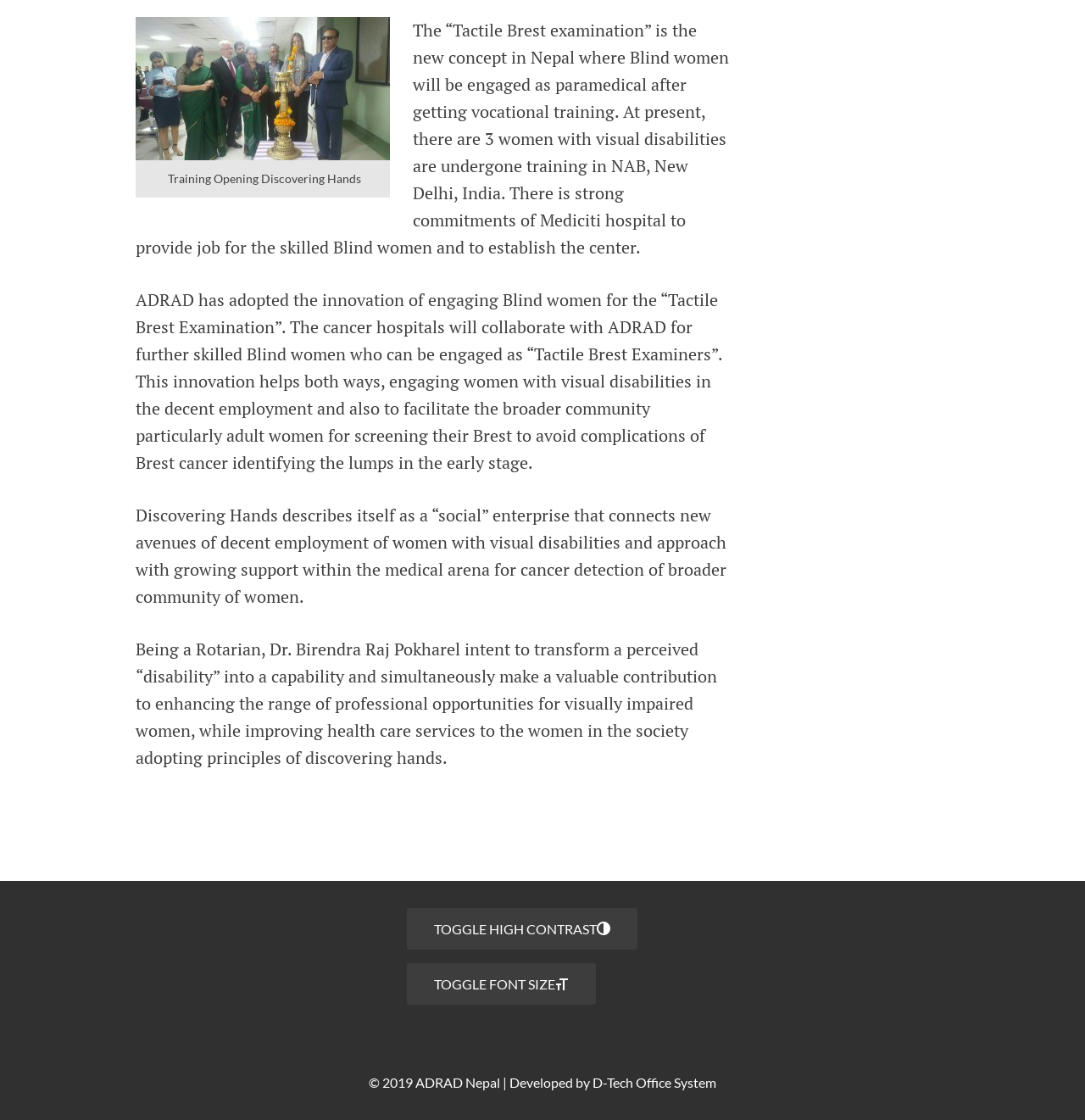What is the concept of Tactile Brest examination?
Give a single word or phrase answer based on the content of the image.

Engaging Blind women as paramedical